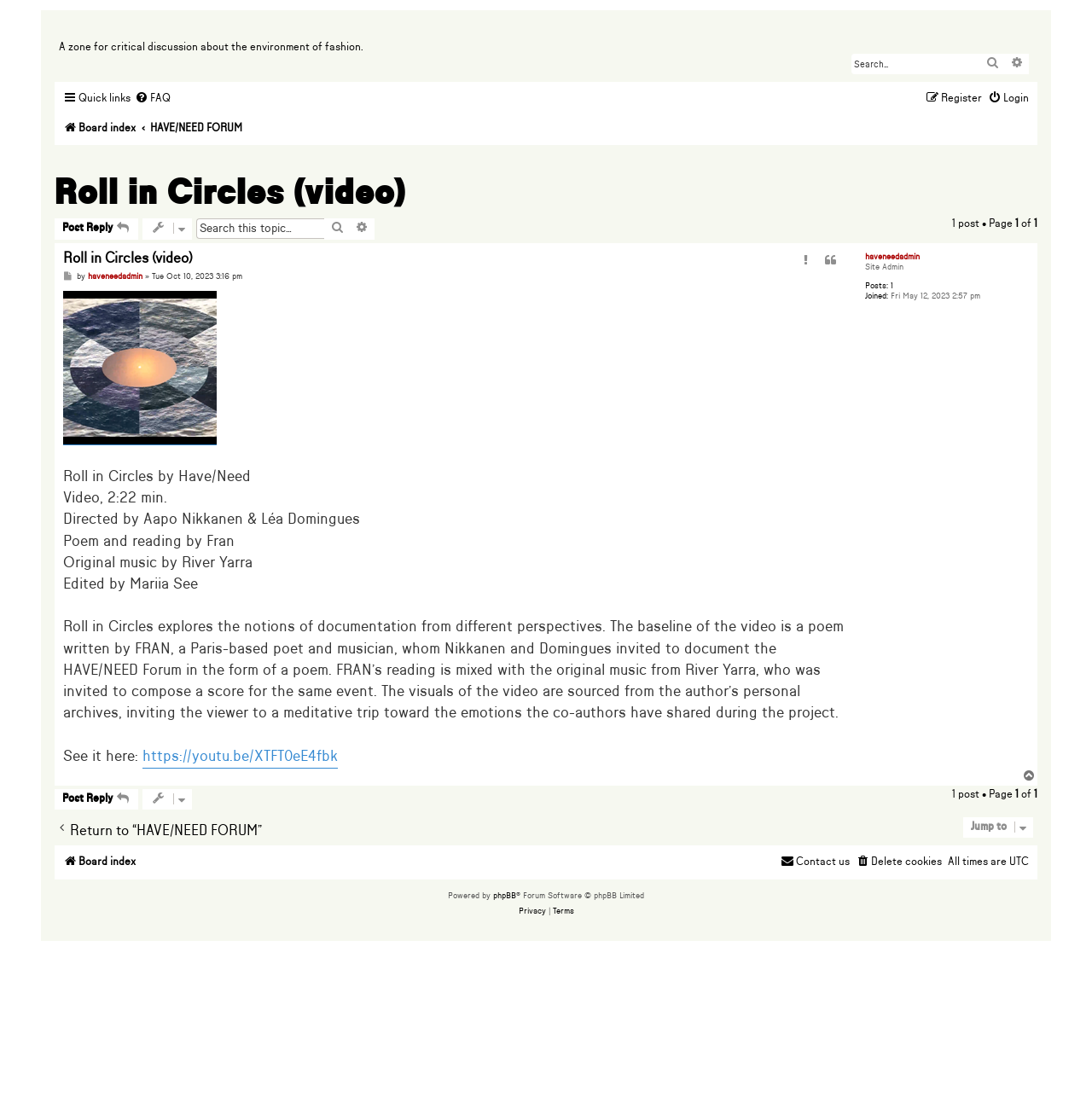Determine the bounding box coordinates for the UI element matching this description: "Return to “HAVE/NEED FORUM”".

[0.05, 0.745, 0.24, 0.762]